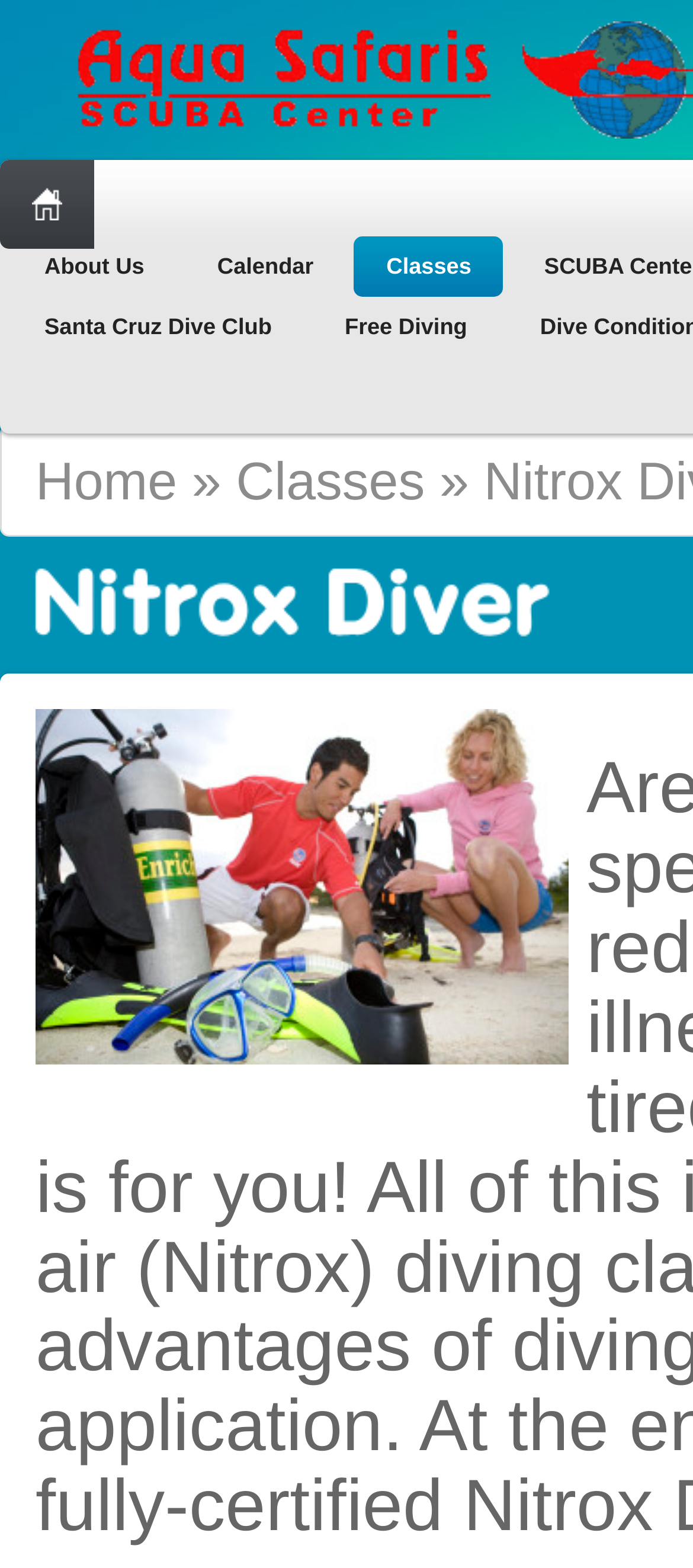What is the name of the scuba center?
Please provide a comprehensive answer based on the contents of the image.

The name of the scuba center can be found at the top of the webpage, which is the root element. It is clearly stated as 'Aqua Safaris Scuba Center'.